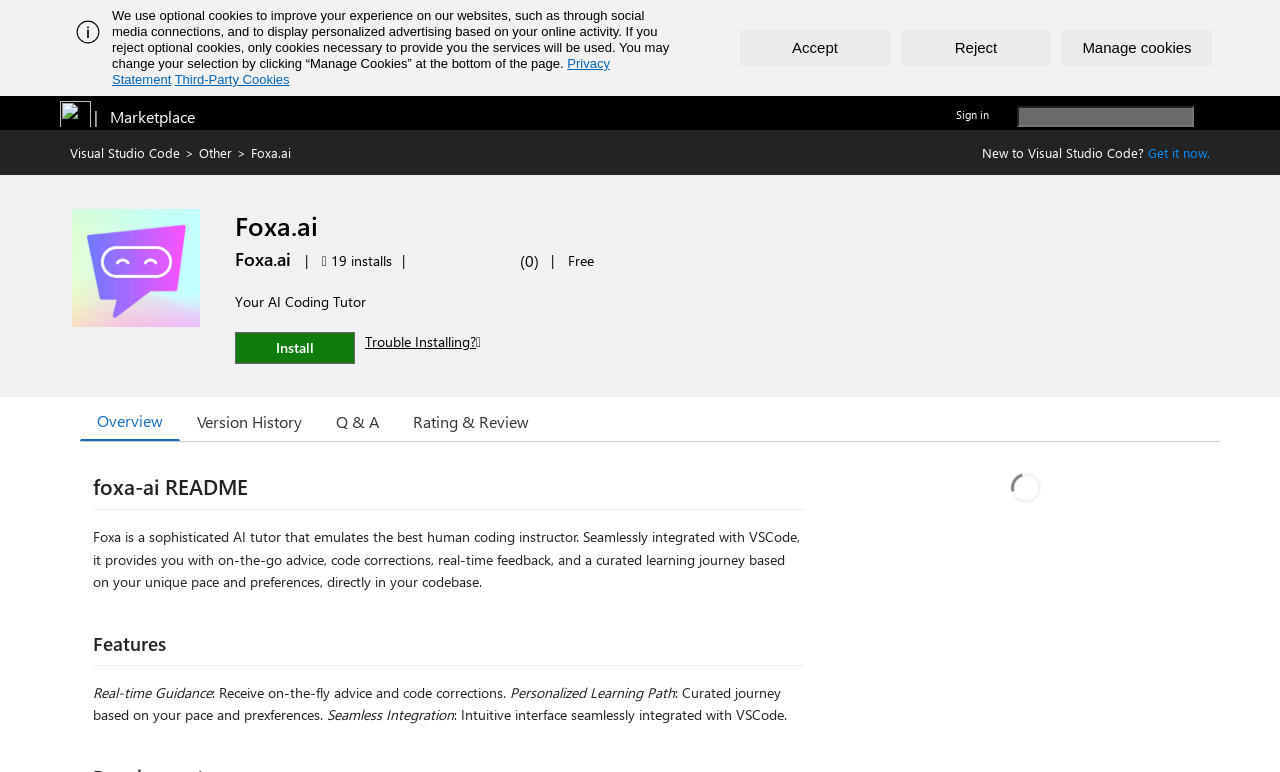Locate the bounding box coordinates of the element that should be clicked to fulfill the instruction: "Sign in to Visual Studio Marketplace".

[0.747, 0.137, 0.773, 0.158]